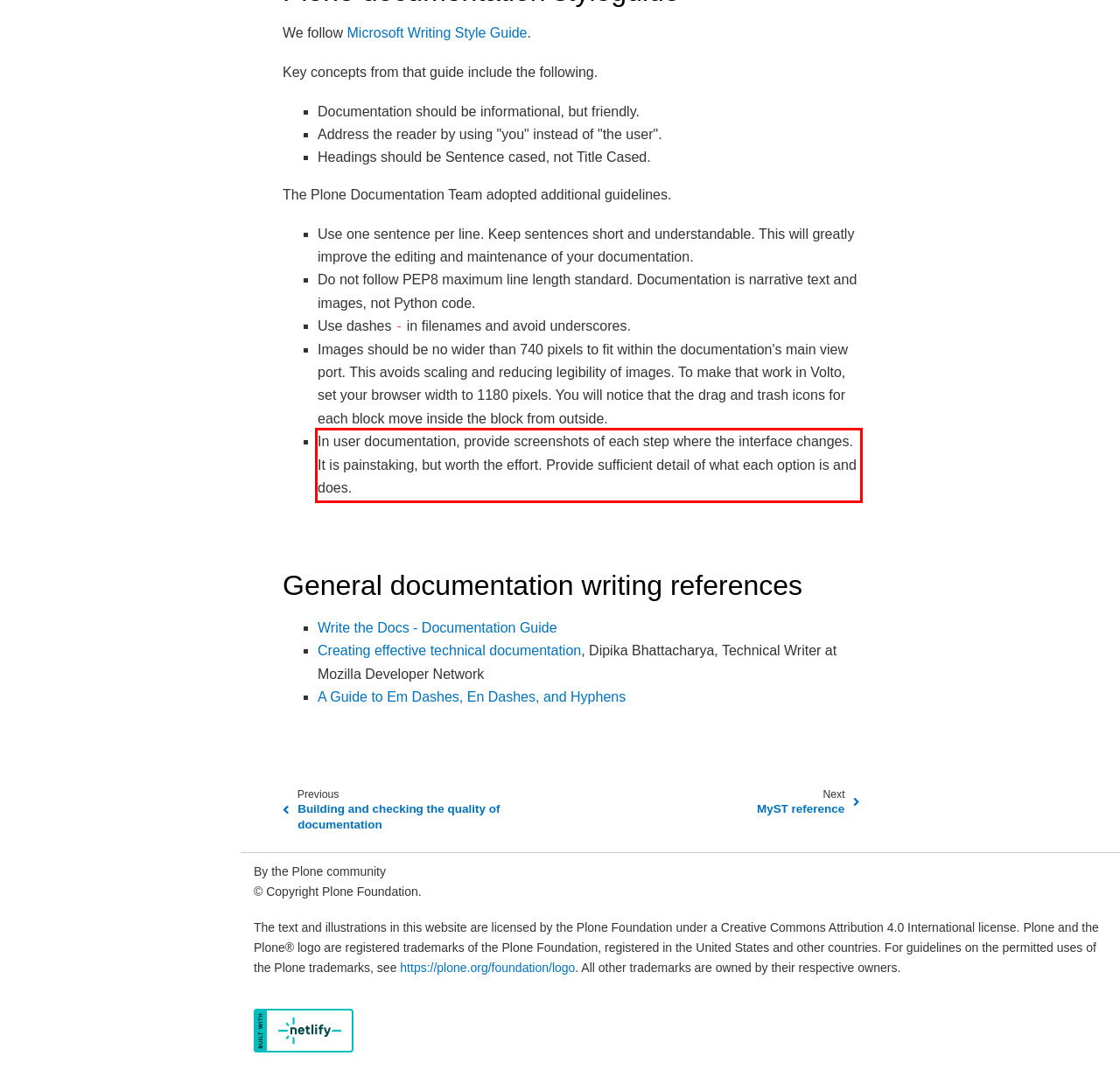Given a screenshot of a webpage, identify the red bounding box and perform OCR to recognize the text within that box.

In user documentation, provide screenshots of each step where the interface changes. It is painstaking, but worth the effort. Provide sufficient detail of what each option is and does.